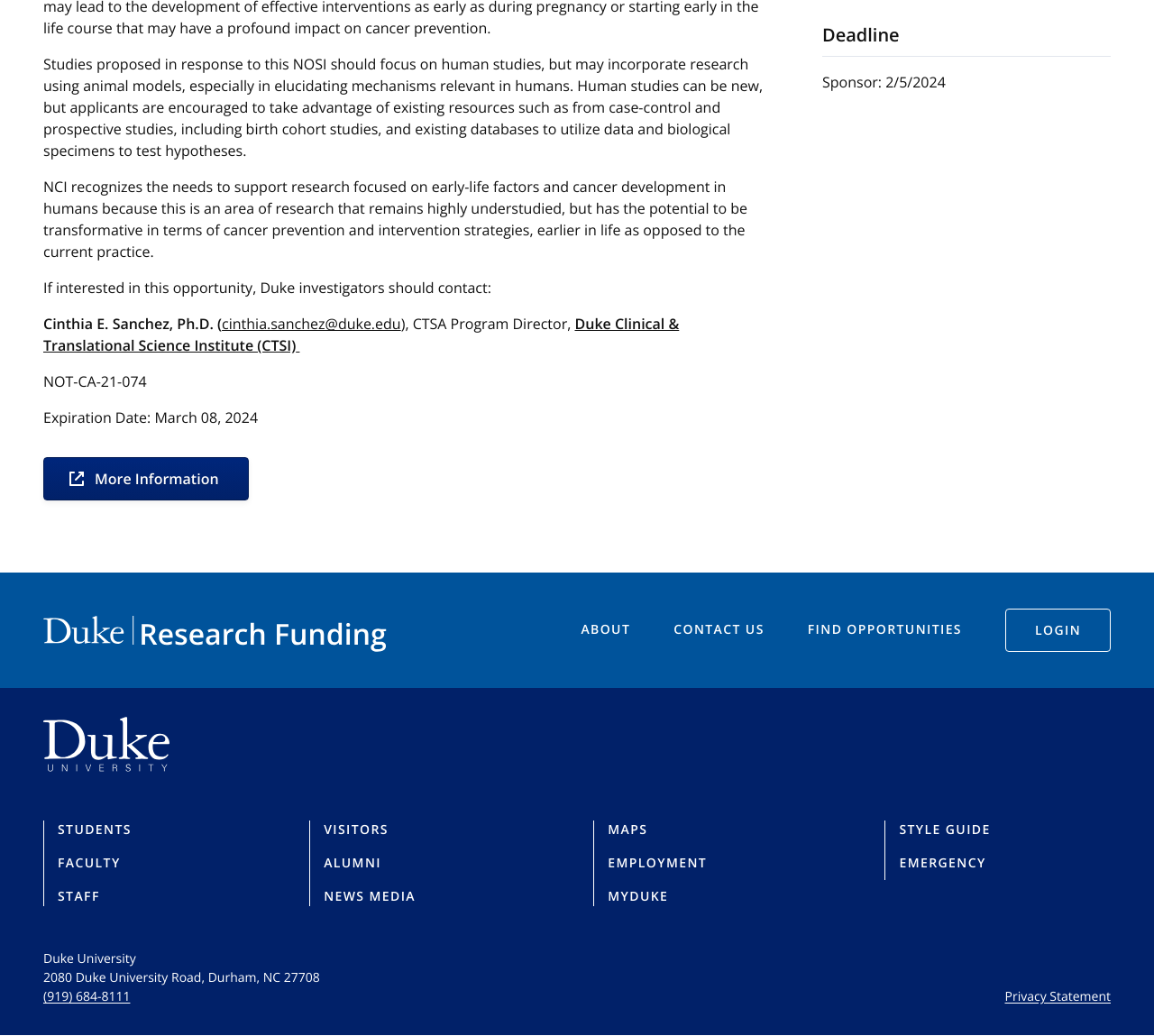Identify the bounding box for the described UI element. Provide the coordinates in (top-left x, top-left y, bottom-right x, bottom-right y) format with values ranging from 0 to 1: Faculty

[0.05, 0.825, 0.104, 0.842]